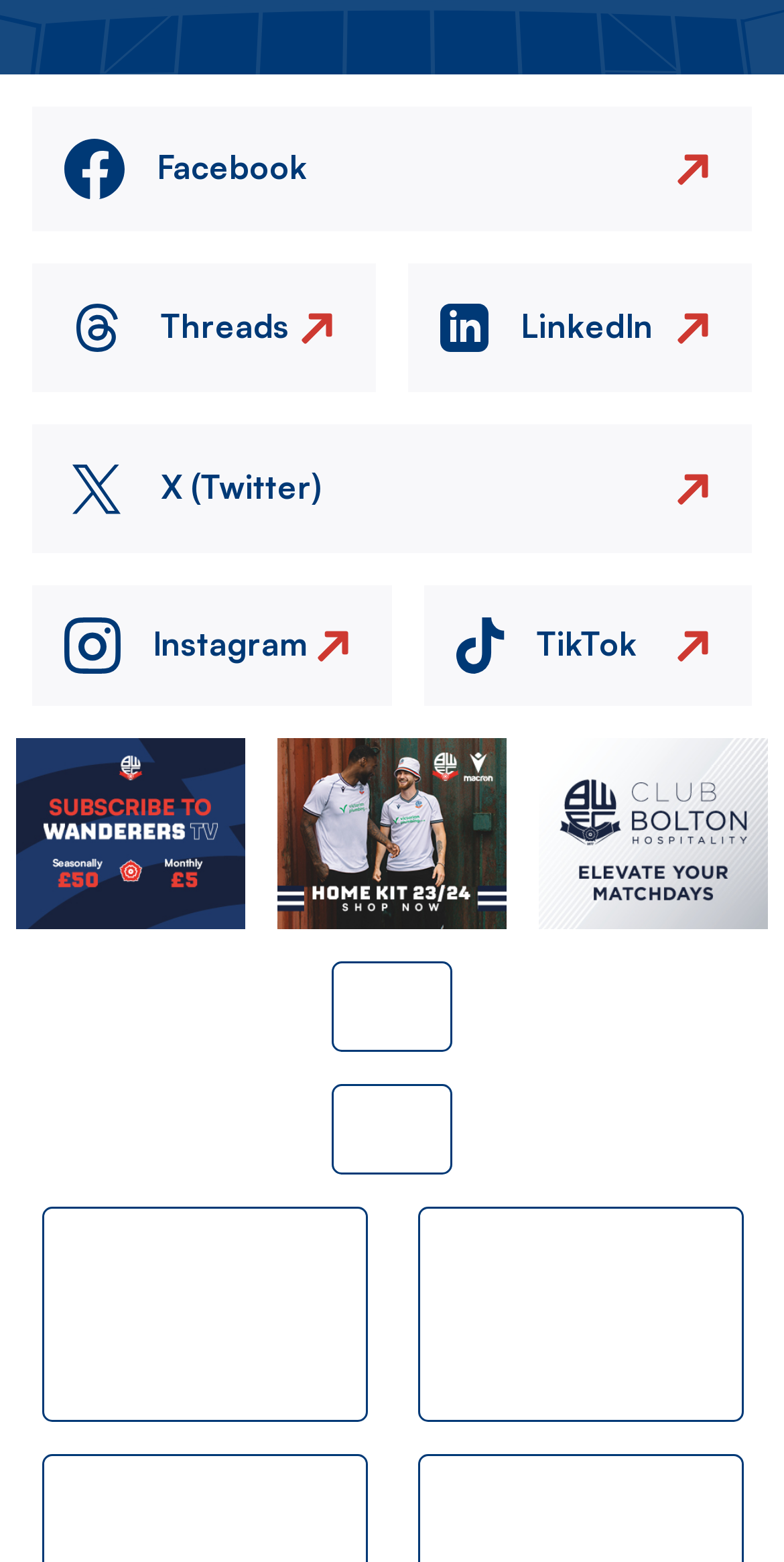Provide the bounding box coordinates for the UI element that is described by this text: "title="Victorian Plumbing"". The coordinates should be in the form of four float numbers between 0 and 1: [left, top, right, bottom].

[0.423, 0.694, 0.577, 0.752]